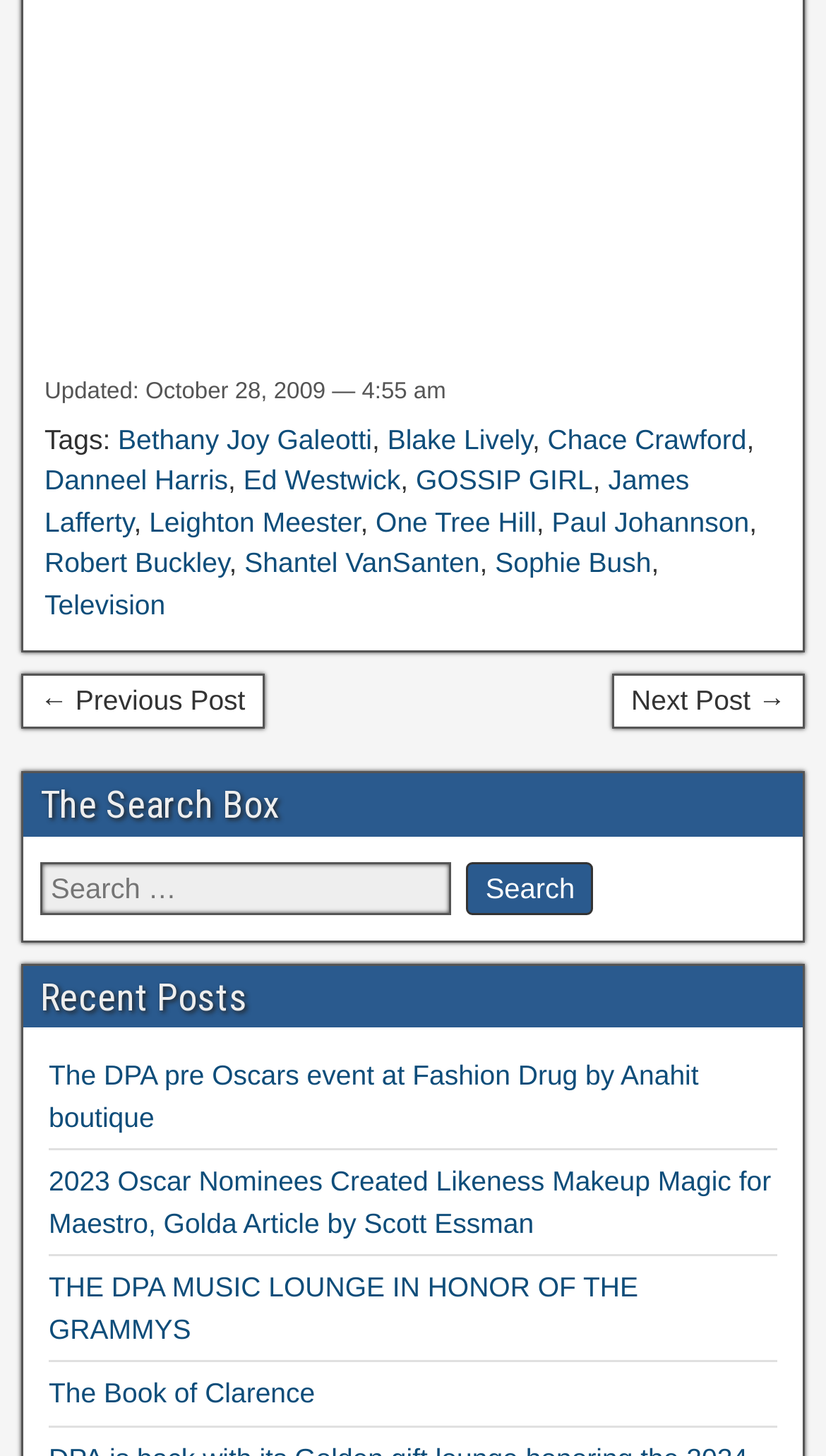Analyze the image and provide a detailed answer to the question: What is the title of the first recent post?

I found the answer by looking at the section labeled 'Recent Posts', where I saw a link with the text 'The DPA pre Oscars event at Fashion Drug by Anahit boutique'.